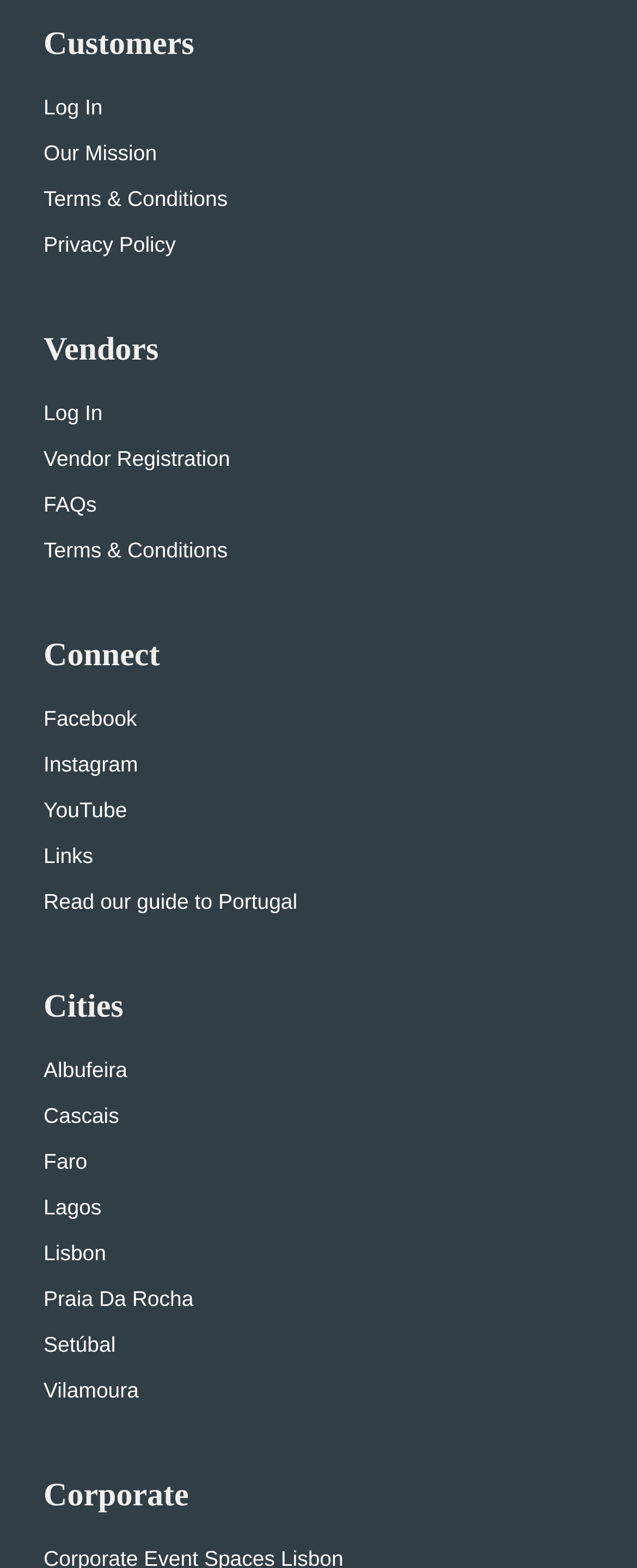Provide a single word or phrase answer to the question: 
What is the last city listed under Cities?

Vilamoura